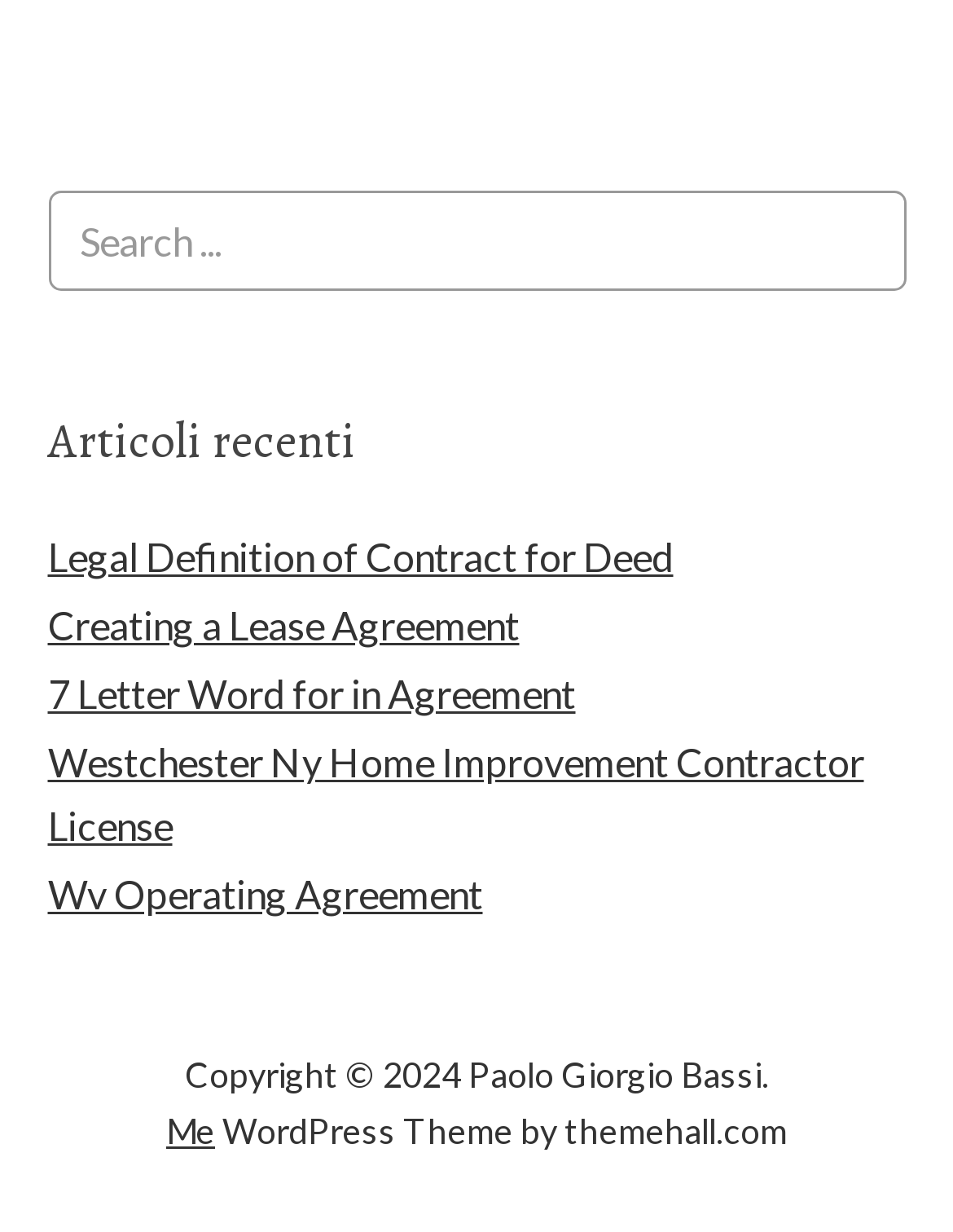What is the topic of the first article link?
Look at the image and respond to the question as thoroughly as possible.

The first link on the webpage is labeled 'Legal Definition of Contract for Deed', which suggests that the article is about the legal definition of a contract for deed, a type of real estate agreement.